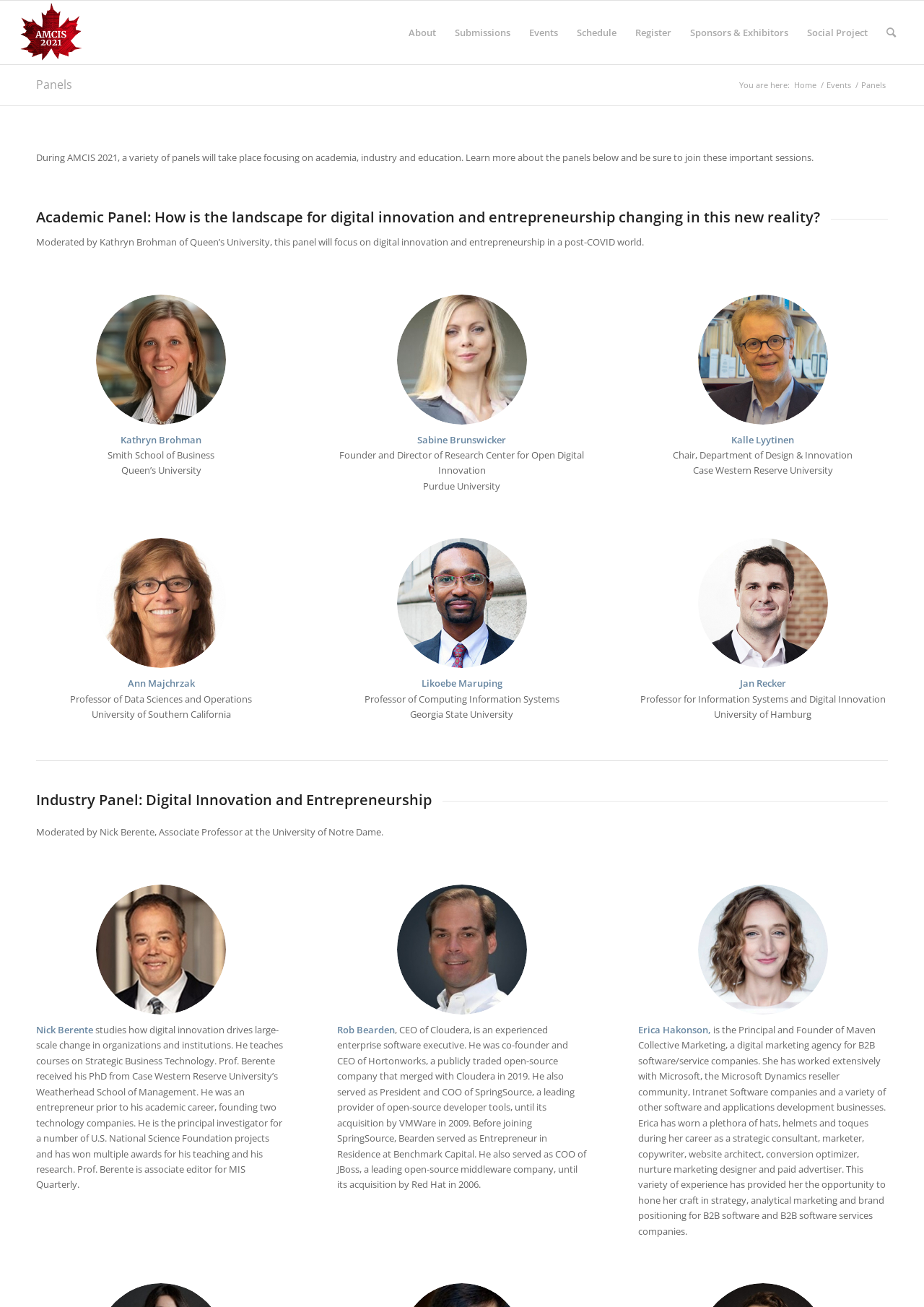Locate the bounding box coordinates for the element described below: "Schedule". The coordinates must be four float values between 0 and 1, formatted as [left, top, right, bottom].

[0.614, 0.001, 0.678, 0.049]